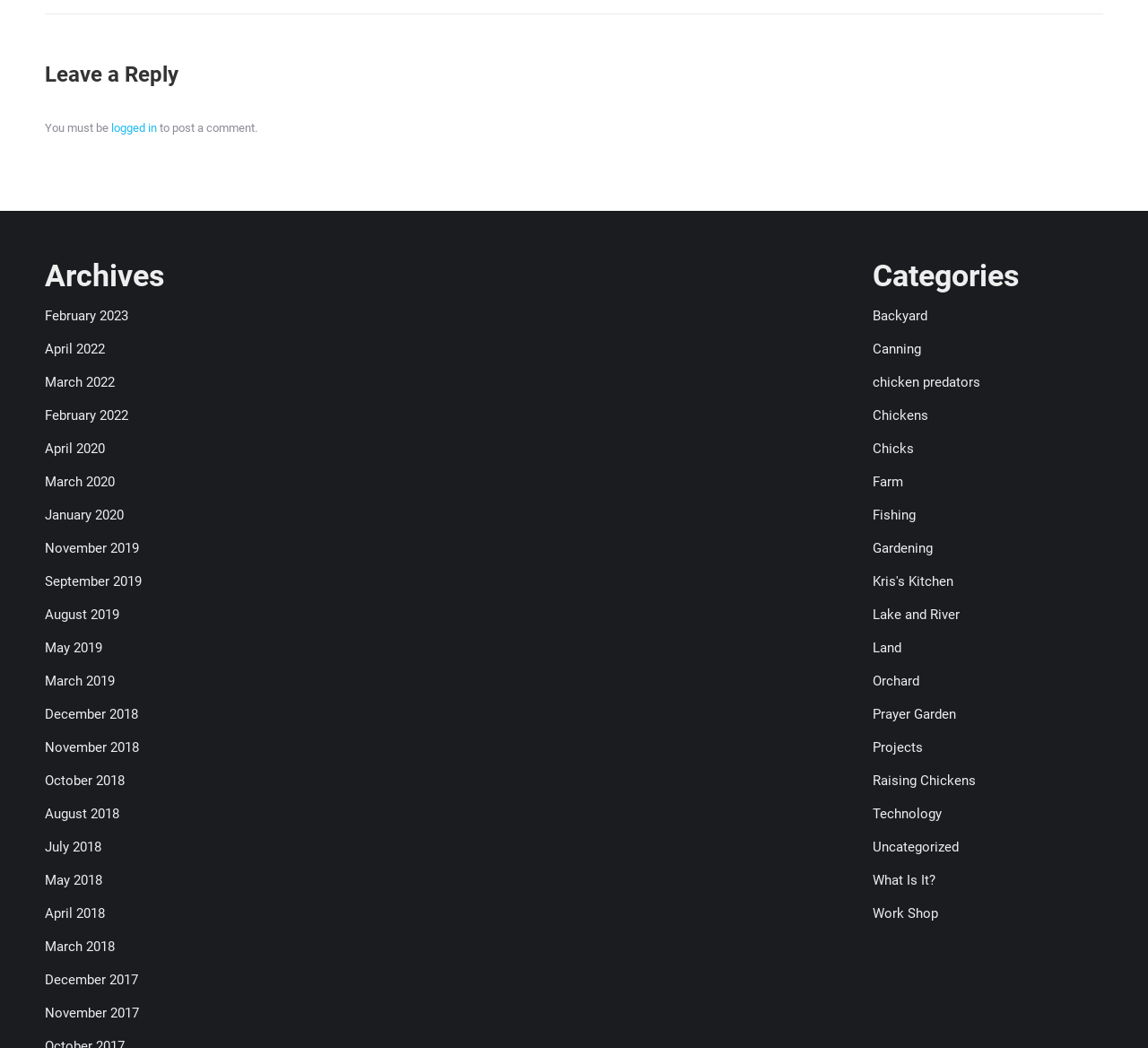What is the purpose of the 'Leave a Reply' section?
Provide a concise answer using a single word or phrase based on the image.

To post a comment